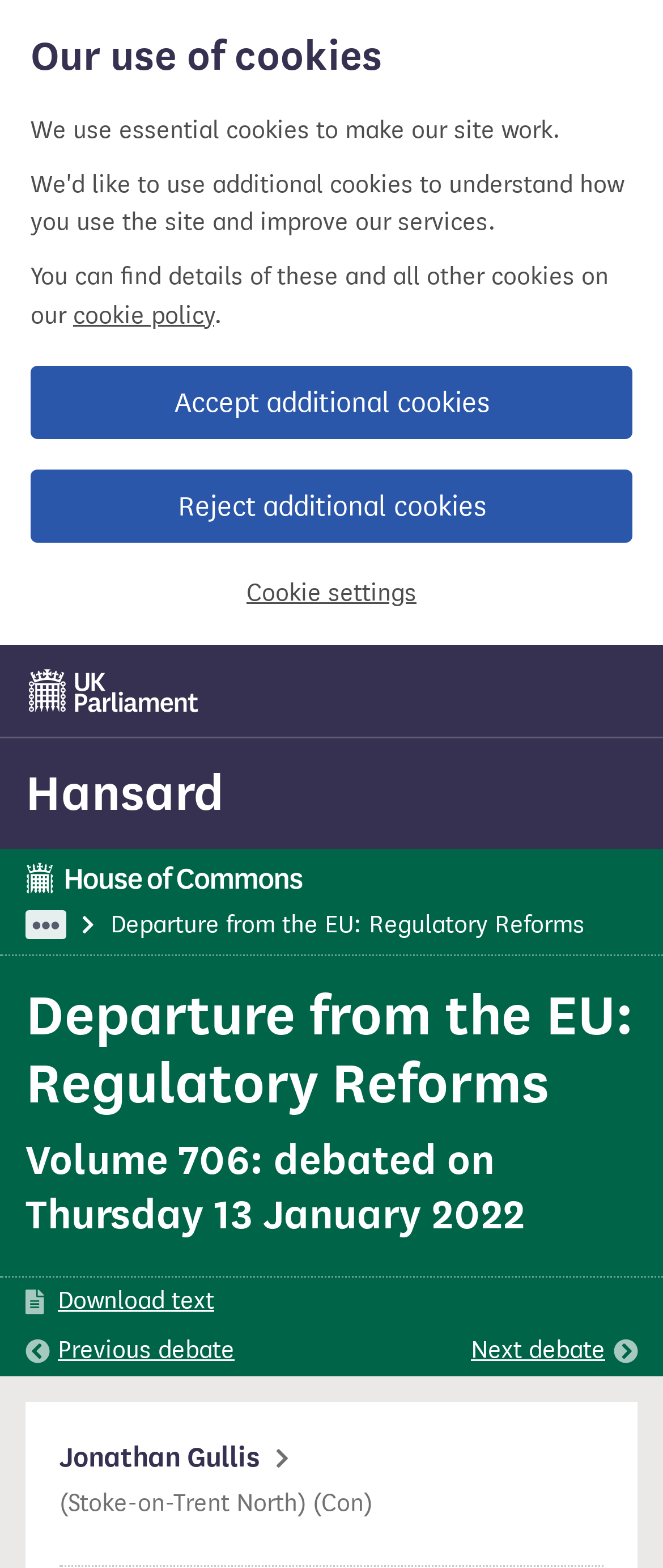Please indicate the bounding box coordinates of the element's region to be clicked to achieve the instruction: "Explore Poetry Near You". Provide the coordinates as four float numbers between 0 and 1, i.e., [left, top, right, bottom].

None